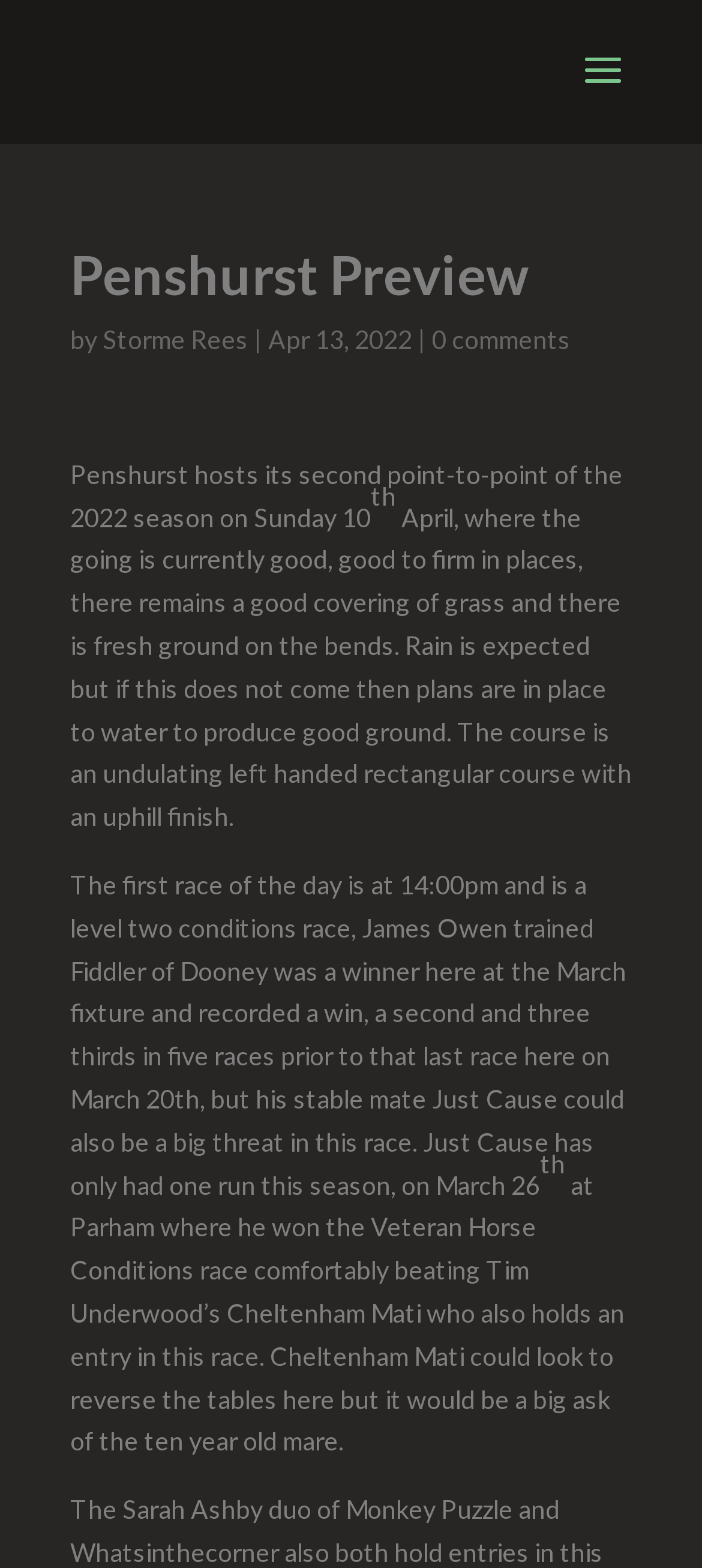Please give a short response to the question using one word or a phrase:
What is the date of the point-to-point event?

April 10